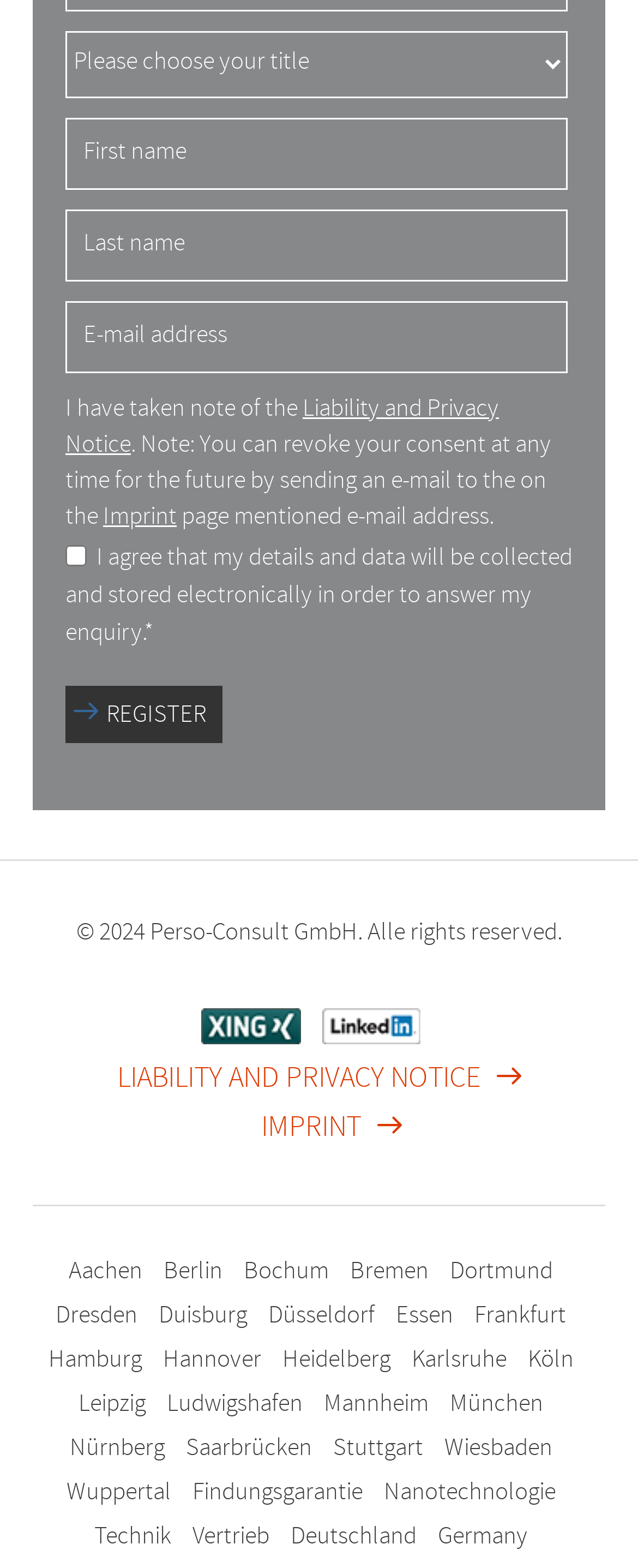Provide your answer to the question using just one word or phrase: What is the purpose of the checkbox?

To agree to data collection